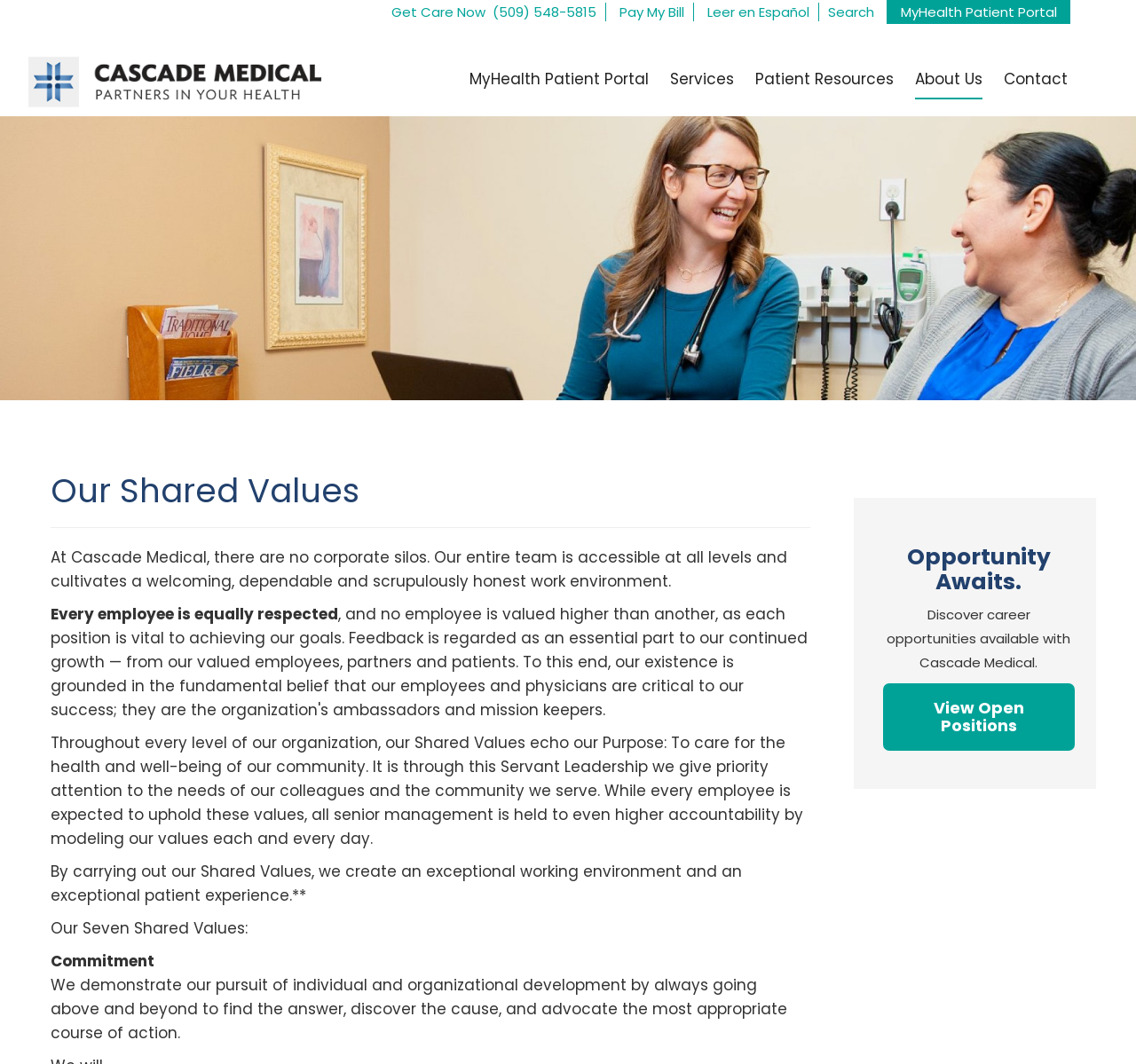Generate a thorough caption that explains the contents of the webpage.

The webpage is about Cascade Medical's shared values. At the top, there is a navigation bar with links to "Home", "MyHealth Patient Portal", "Services", "Patient Resources", "About Us", and "Contact". Below the navigation bar, there is a large image of two Cascade Medical employees talking with each other in a room.

The main content of the page is divided into two sections. On the left, there is a heading "Our Shared Values" followed by a paragraph of text describing the values of Cascade Medical, including the importance of accessibility, respect, and servant leadership. Below this, there are several static text elements listing the seven shared values, including "Commitment", with a brief description of each.

On the right, there is a complementary section with a heading "Opportunity Awaits" and a static text element describing career opportunities available with Cascade Medical. Below this, there is a heading "View open positions button" with a link to view open positions, accompanied by a static text element "View Open Positions".

At the very top of the page, there are several links, including "Skip to main content", "Get Care Now", "Pay My Bill", "Leer en Español", "Search", and "MyHealth Patient Portal button".